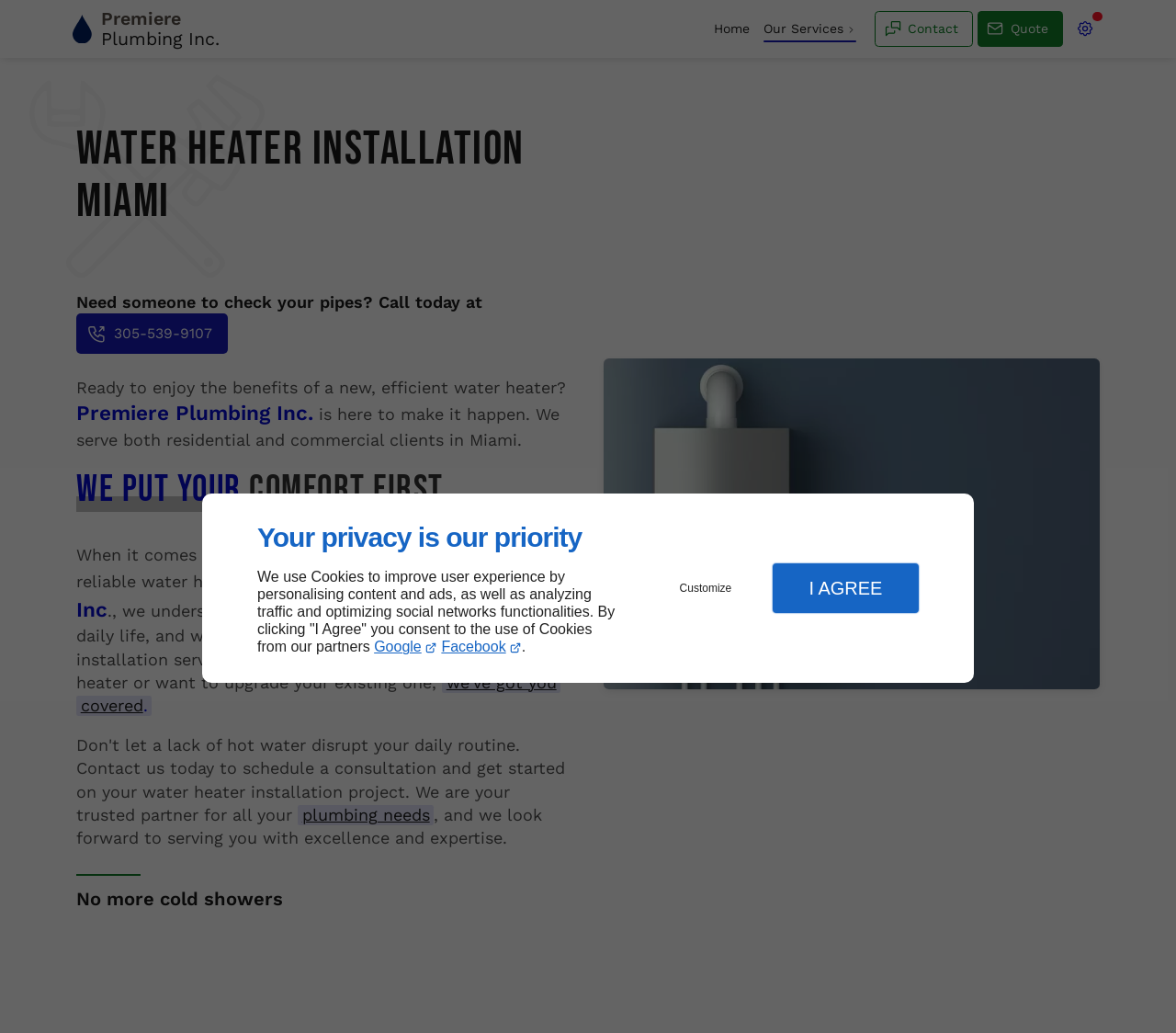Can you extract the headline from the webpage for me?

Water Heater Installation Miami